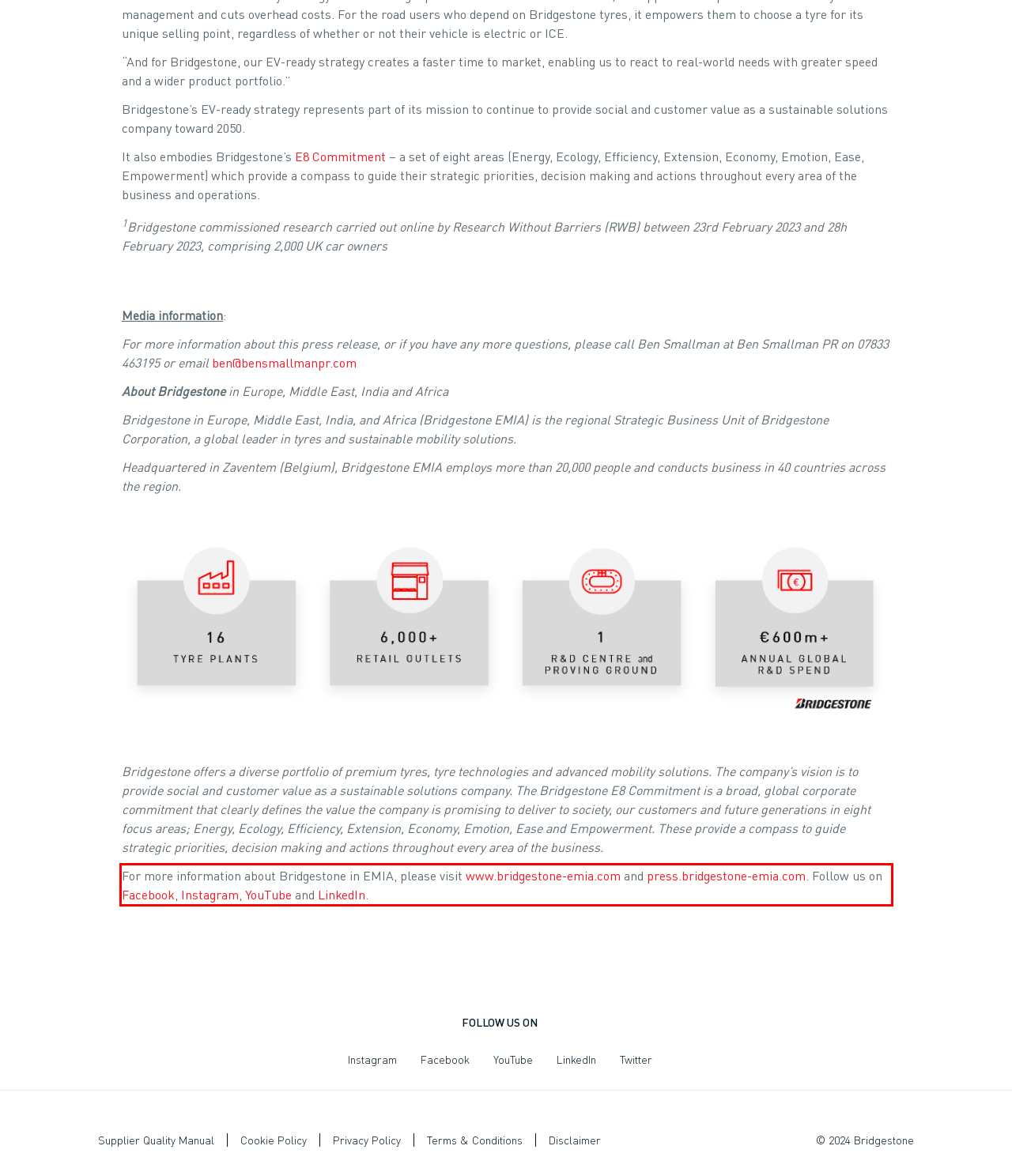Identify the text inside the red bounding box in the provided webpage screenshot and transcribe it.

For more information about Bridgestone in EMIA, please visit www.bridgestone-emia.com and press.bridgestone-emia.com. Follow us on Facebook, Instagram, YouTube and LinkedIn.